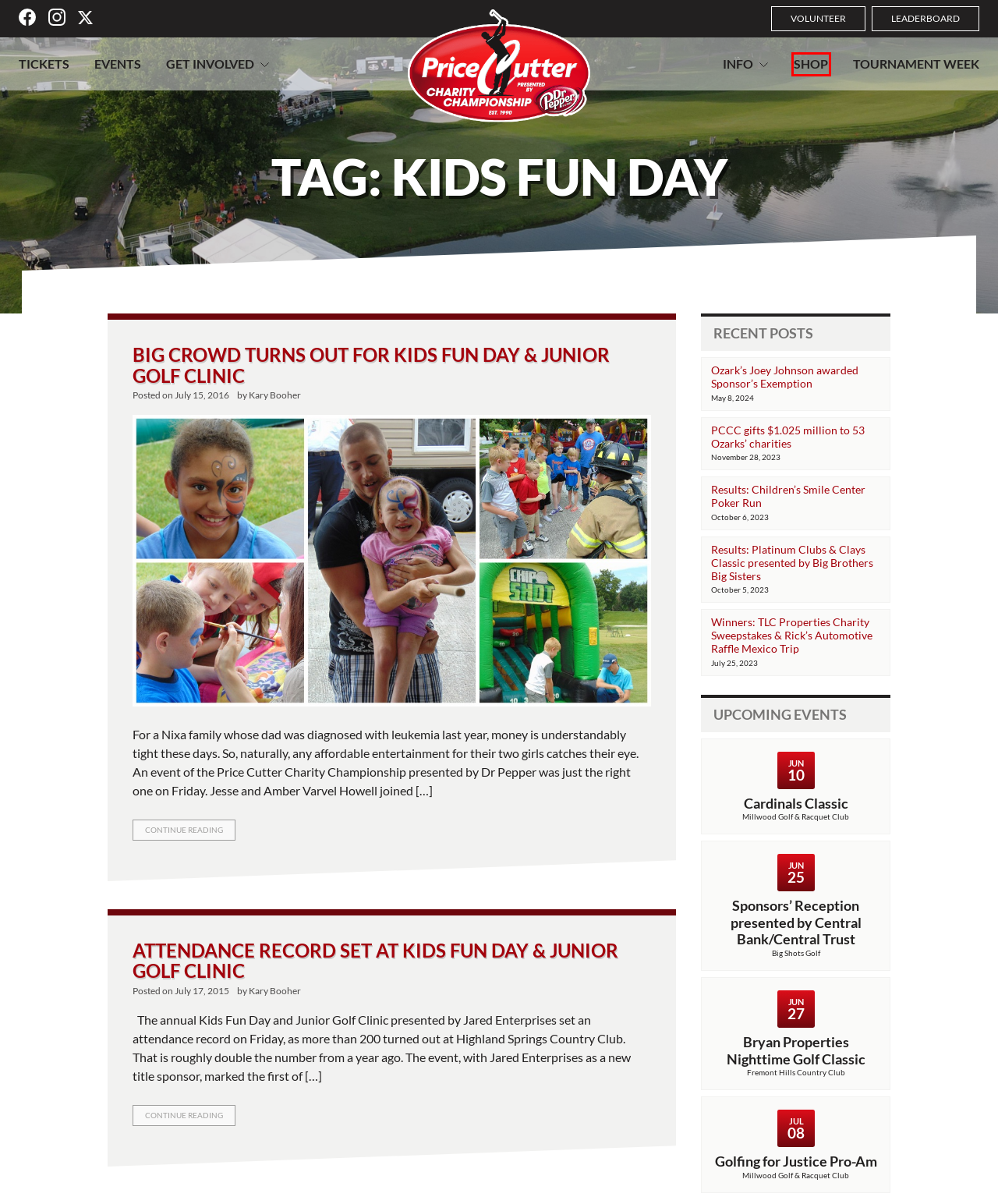You see a screenshot of a webpage with a red bounding box surrounding an element. Pick the webpage description that most accurately represents the new webpage after interacting with the element in the red bounding box. The options are:
A. Golfing for Justice Pro-Am - Price Cutter Charity Championship
B. PCCC gifts $1.025 million to 53 Ozarks' charities - Price Cutter Charity Championship
C. Sponsors' Reception presented by Central Bank/Central Trust - Price Cutter Charity Championship
D. Know Before You Go - Price Cutter Charity Championship
E. Shop - Price Cutter Charity Championship
F. Big crowd turns out for Kids Fun Day & Junior Golf Clinic
G. Attendance record set at Kids Fun Day & Junior Golf Clinic
H. Event Schedule - Price Cutter Charity Championship

E